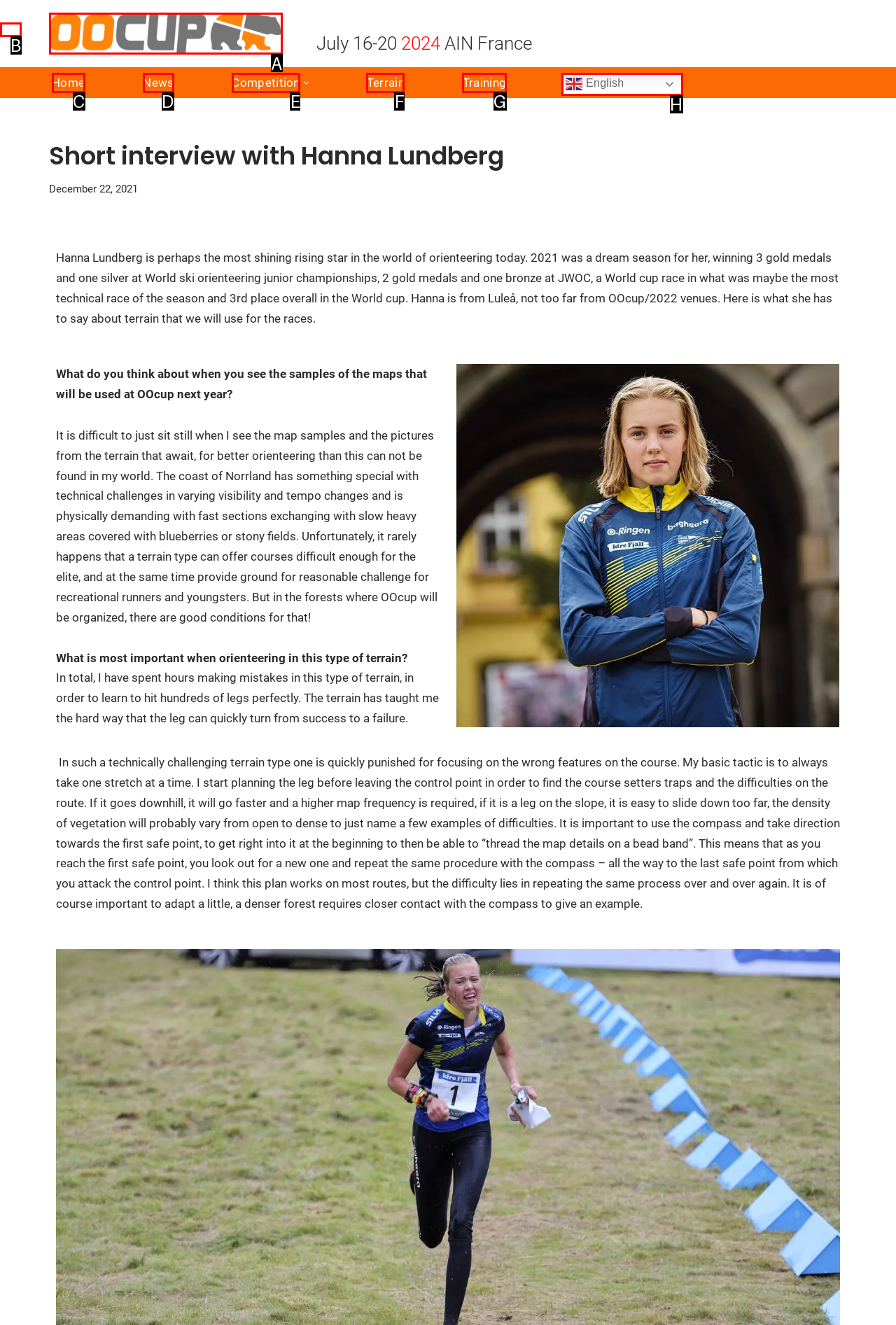Determine which HTML element to click for this task: Select the 'en English' language option Provide the letter of the selected choice.

H